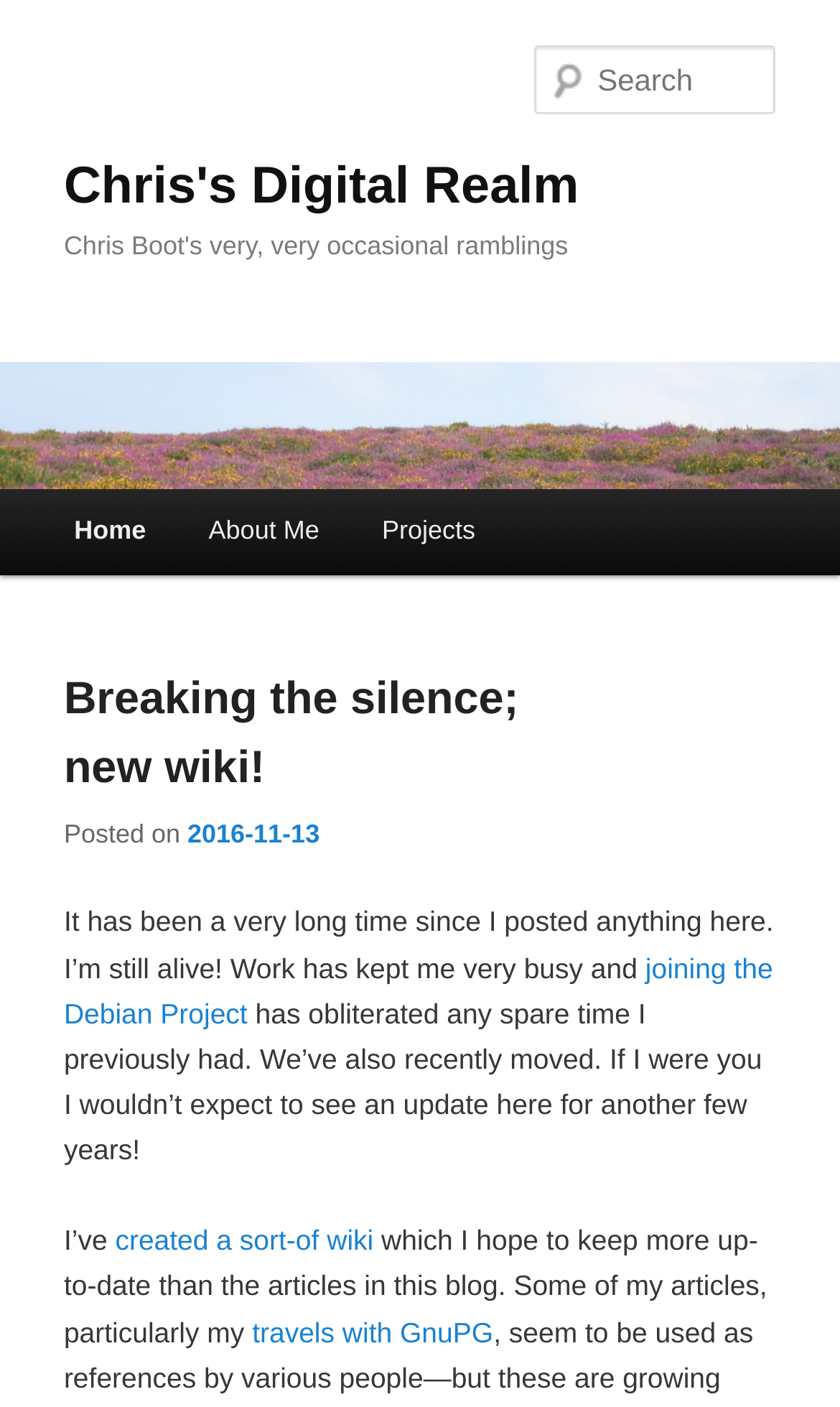Please locate the bounding box coordinates of the element that needs to be clicked to achieve the following instruction: "Read the latest blog post". The coordinates should be four float numbers between 0 and 1, i.e., [left, top, right, bottom].

[0.076, 0.45, 0.924, 0.579]